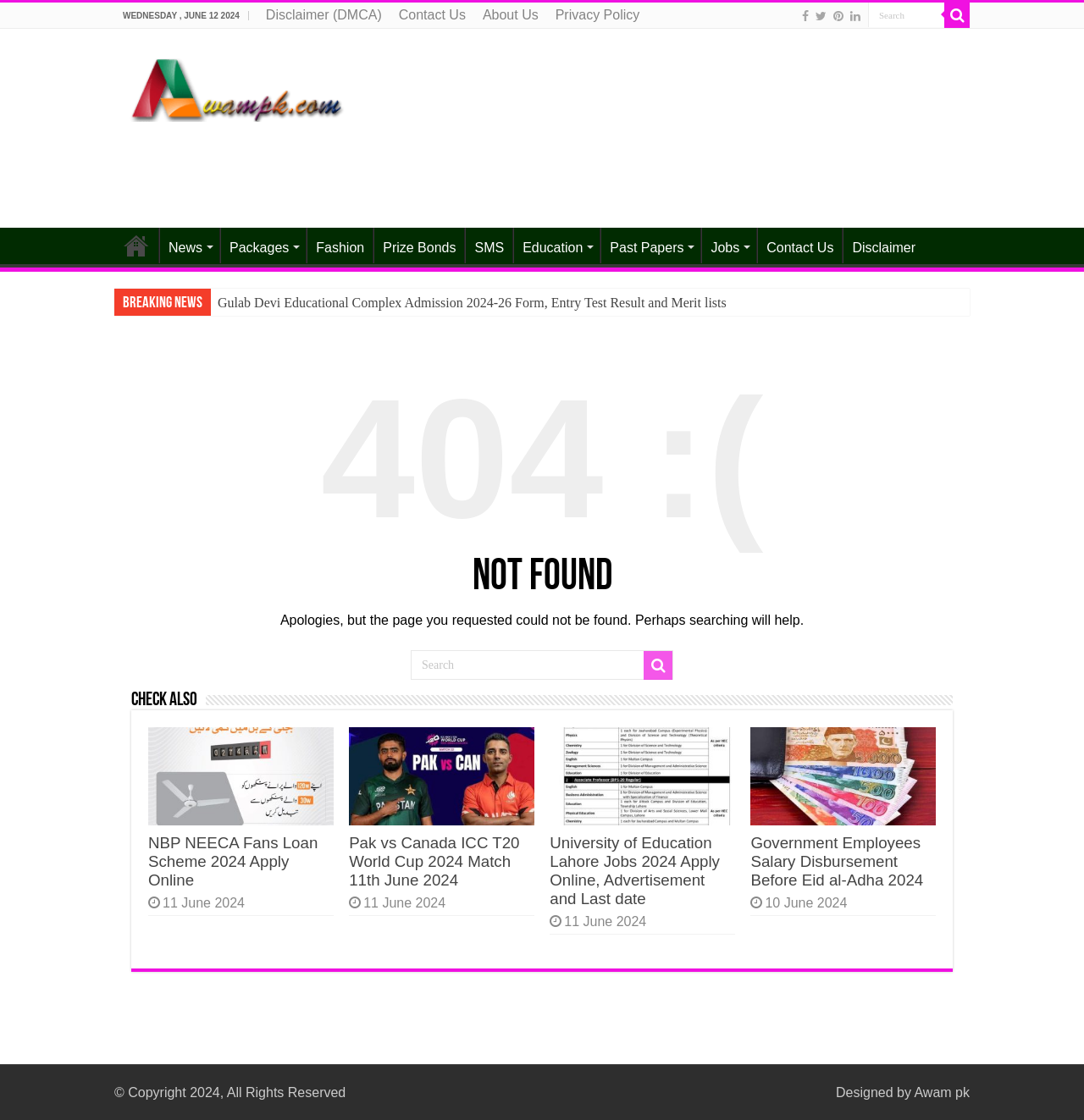Please find the bounding box coordinates of the element that needs to be clicked to perform the following instruction: "Search for something". The bounding box coordinates should be four float numbers between 0 and 1, represented as [left, top, right, bottom].

[0.801, 0.002, 0.871, 0.024]